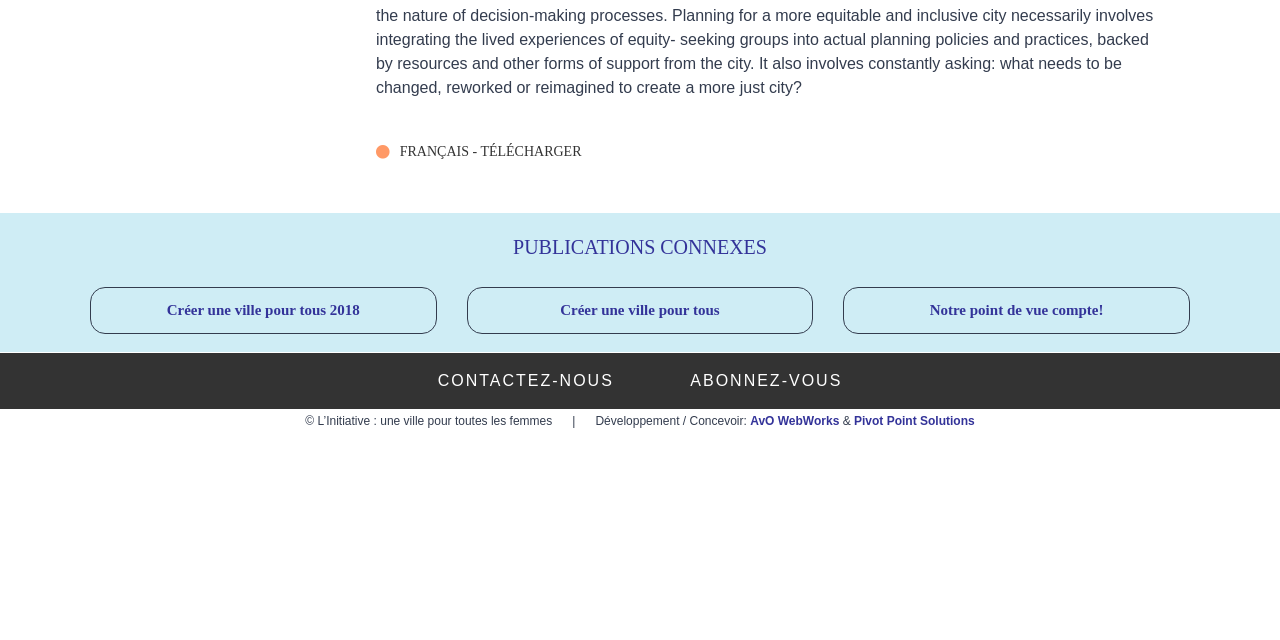Return the bounding box coordinates of the UI element that corresponds to this description: "Pivot Point Solutions". The coordinates must be given as four float numbers in the range of 0 and 1, [left, top, right, bottom].

[0.667, 0.647, 0.761, 0.669]